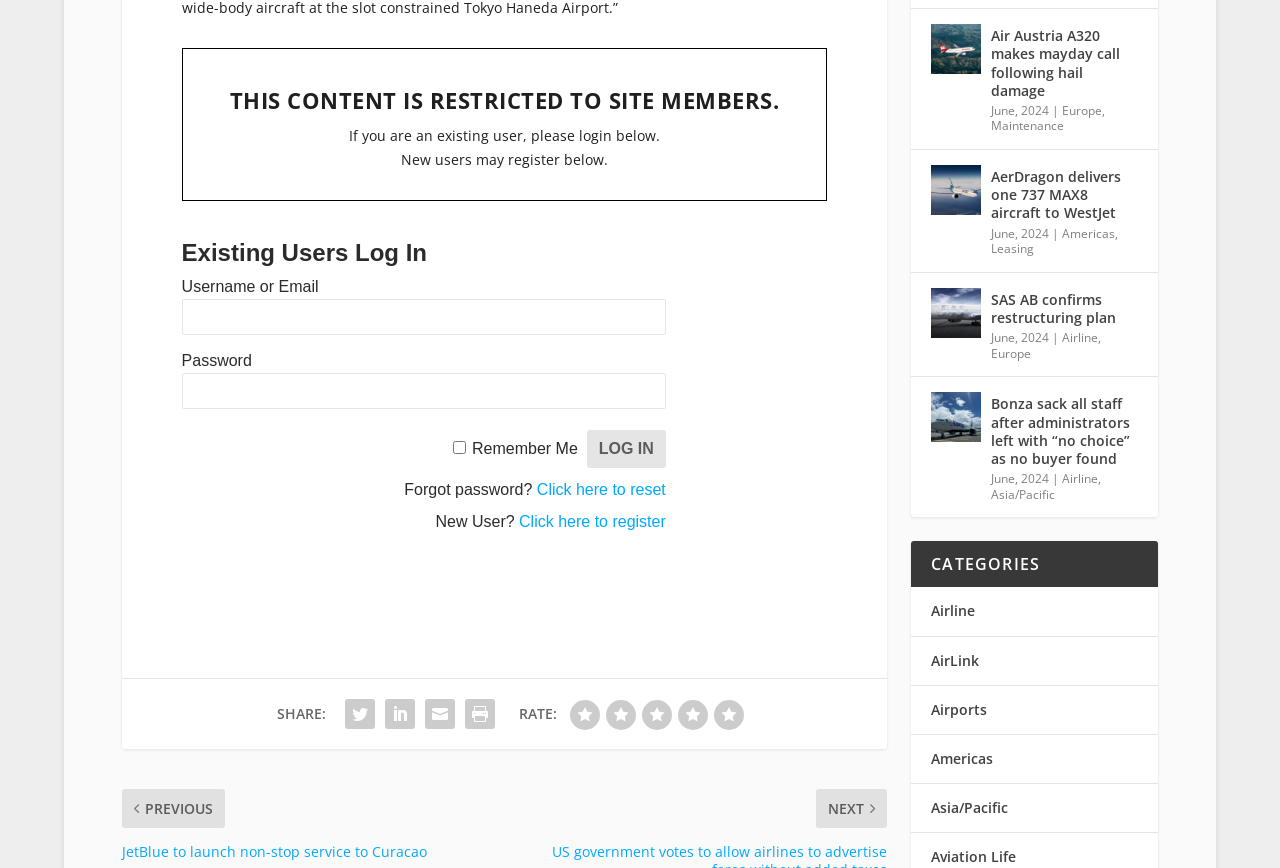Answer the question briefly using a single word or phrase: 
What categories are available for filtering content?

Airline, AirLink, etc.